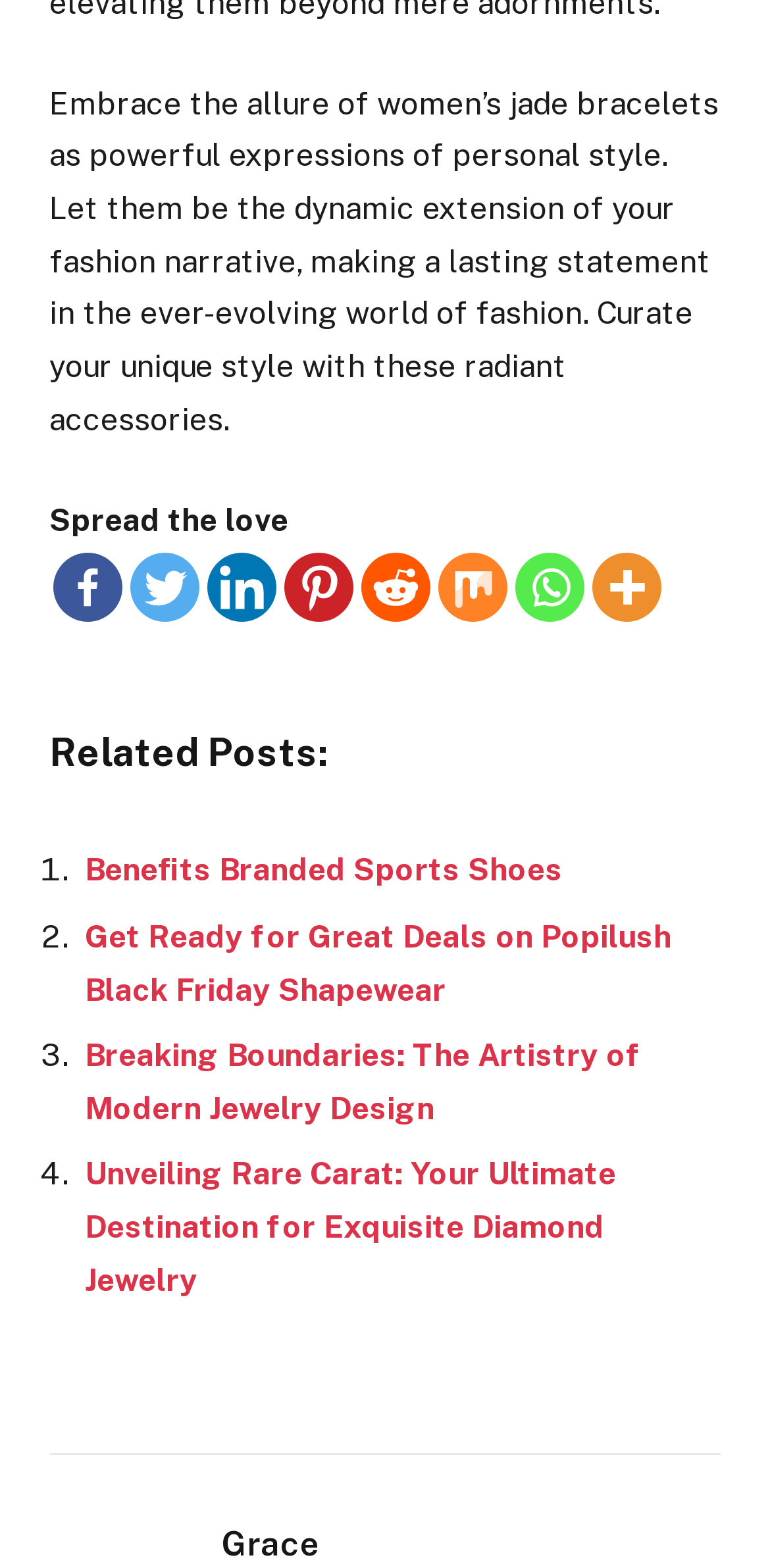Please give a succinct answer using a single word or phrase:
What is the main topic of the webpage?

Women's jade bracelets